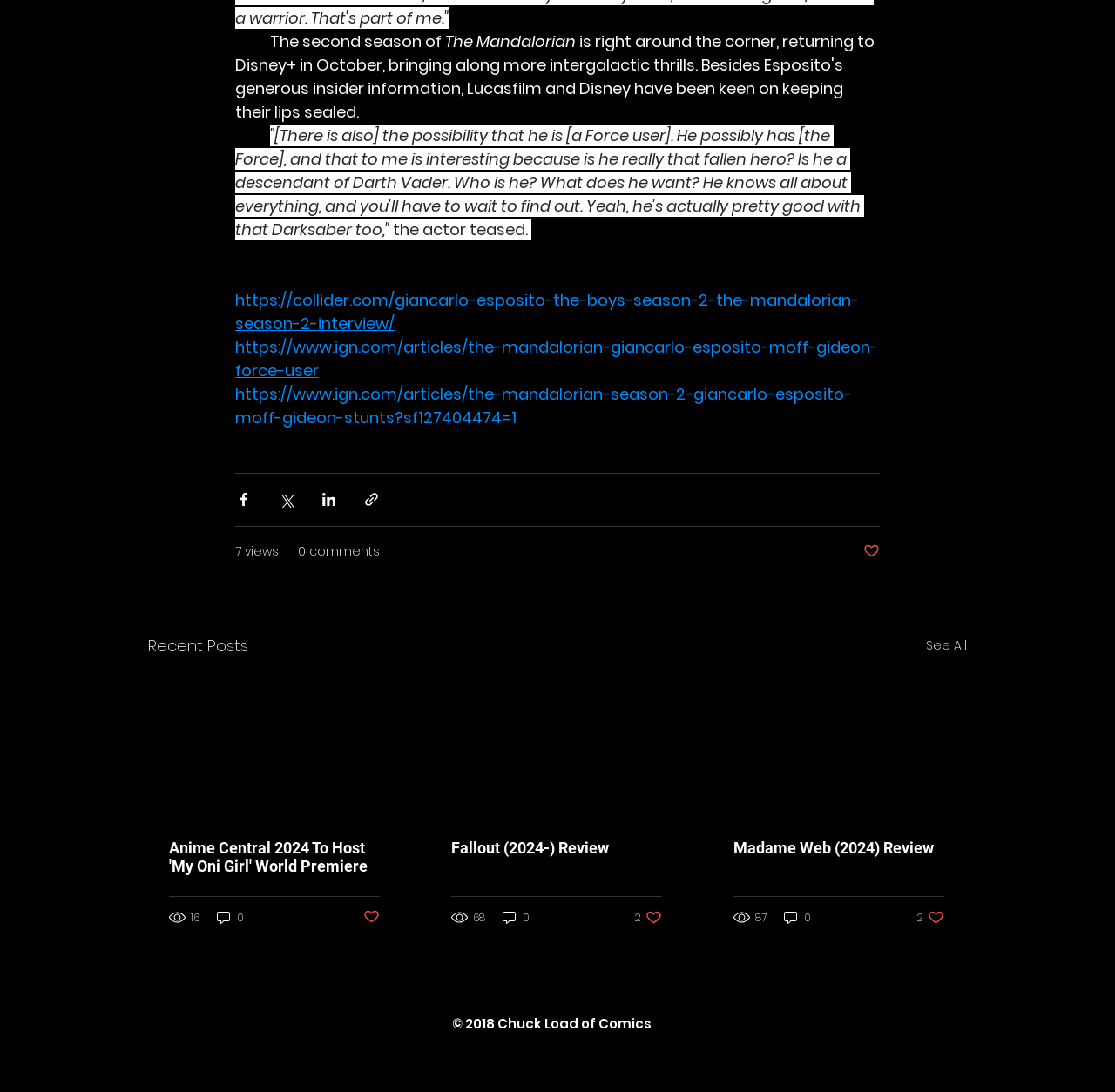What is the copyright year mentioned at the bottom of the webpage?
Please utilize the information in the image to give a detailed response to the question.

The webpage has a StaticText element at the bottom with the text '© 2018 Chuck Load of Comics', indicating that the copyright year is 2018.